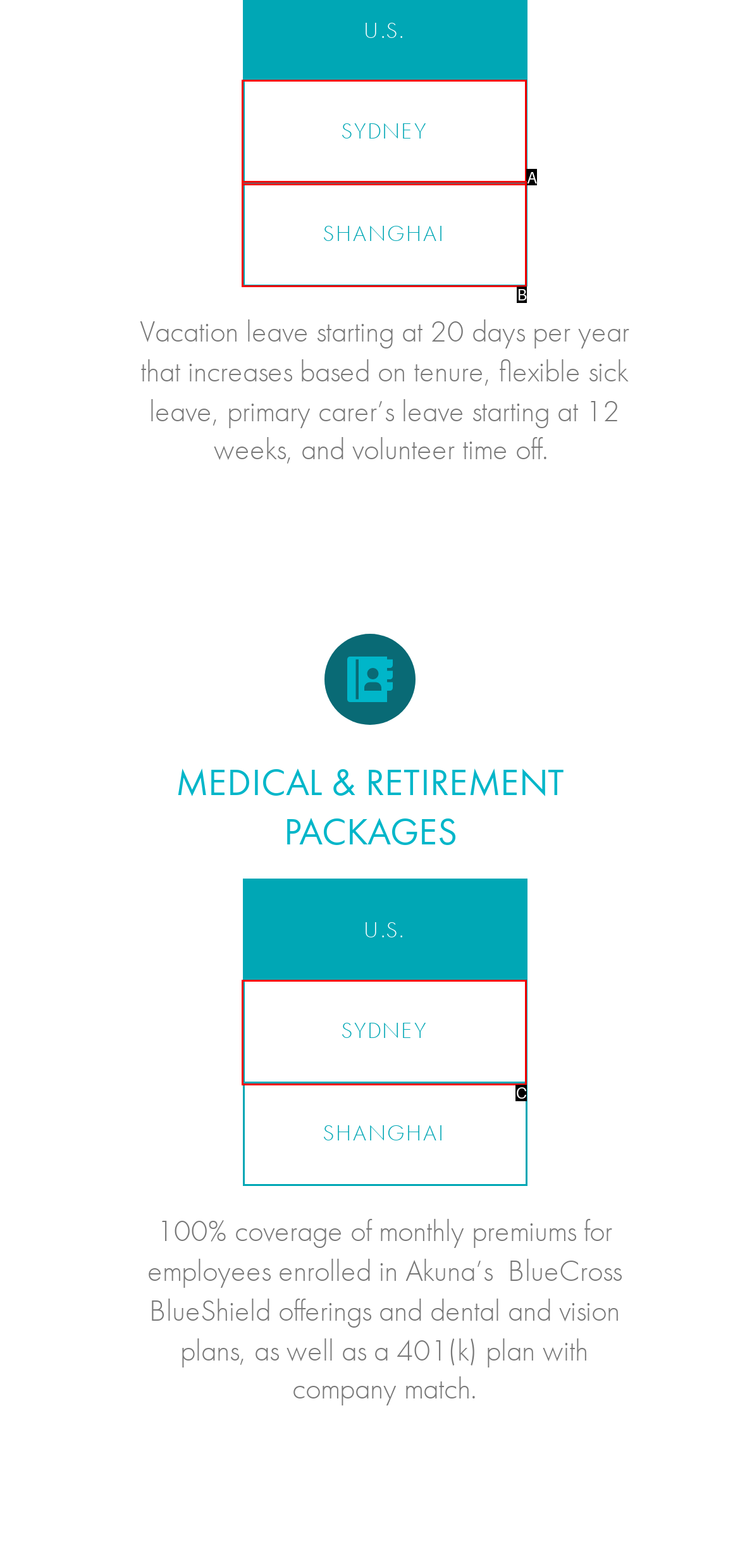Identify which HTML element matches the description: Sydney
Provide your answer in the form of the letter of the correct option from the listed choices.

C